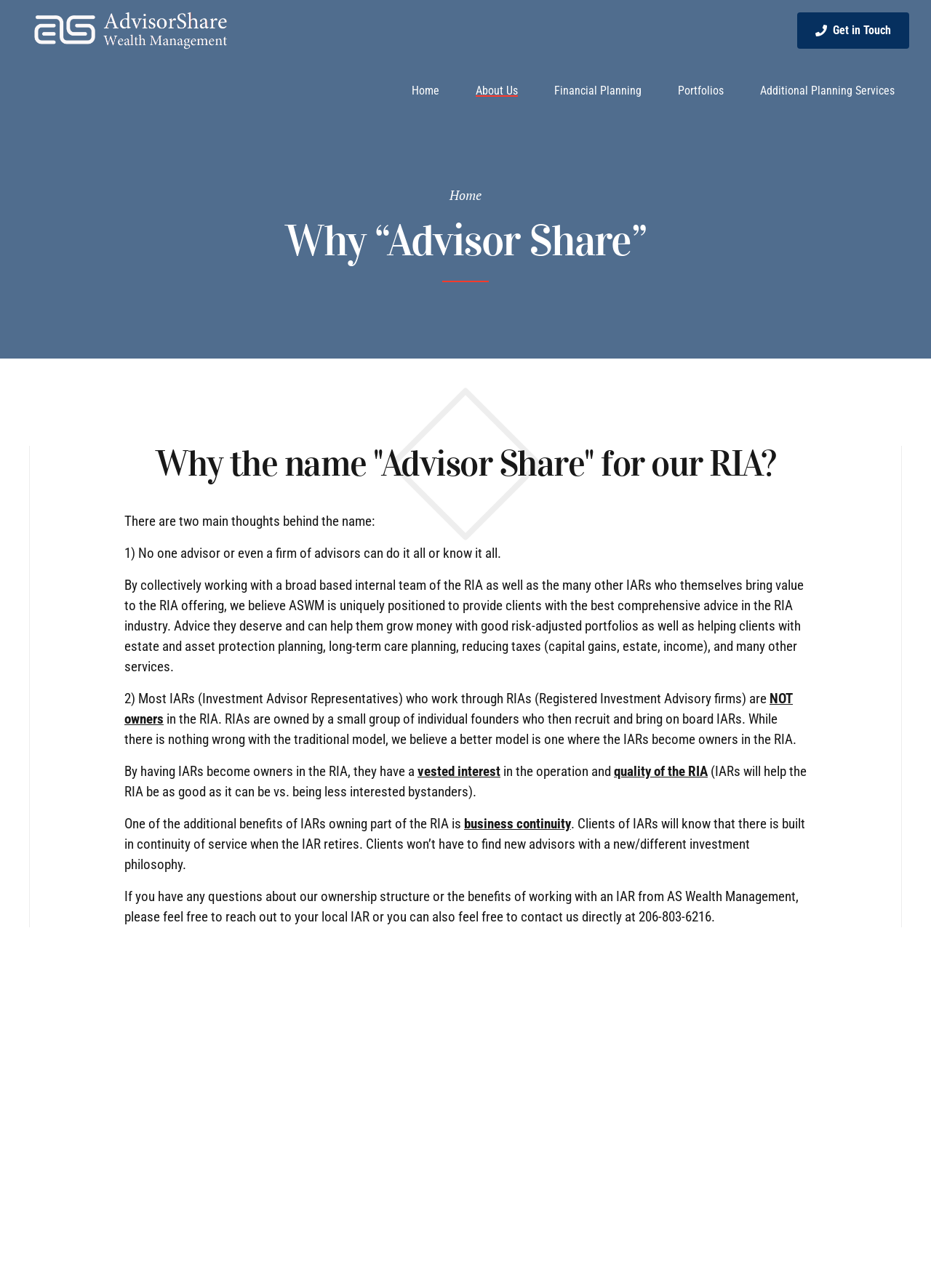Create an elaborate caption that covers all aspects of the webpage.

The webpage is about AS Wealth Management, a financial planning and investment advisory firm. At the top, there is a logo and a link to "AS Wealth Management" on the left, and a link to "Get in Touch" with an arrow icon on the right. Below this, there are five main navigation links: "Home", "About Us", "Financial Planning", "Portfolios", and "Additional Planning Services".

The main content of the page is divided into three sections. The first section has a heading "Why 'Advisor Share'" and explains the reasoning behind the name of the firm. The text describes two main thoughts behind the name: the collective working of a broad-based internal team and the idea of investment advisor representatives (IARs) becoming owners in the registered investment advisory (RIA) firm.

The second section has a heading "Why the name 'Advisor Share' for our RIA?" and provides more details about the benefits of IARs owning part of the RIA, including business continuity and a vested interest in the operation and quality of the RIA.

The third section has a heading "Reach Your Goals Now" and invites visitors to learn more about AS Wealth Management and how they can help with financial and retirement planning goals. There are also calls to action, including a phone number, an email link, and a link to ask questions.

At the bottom of the page, there is a link to "Back to top" and a mention of the firm serving the USA.